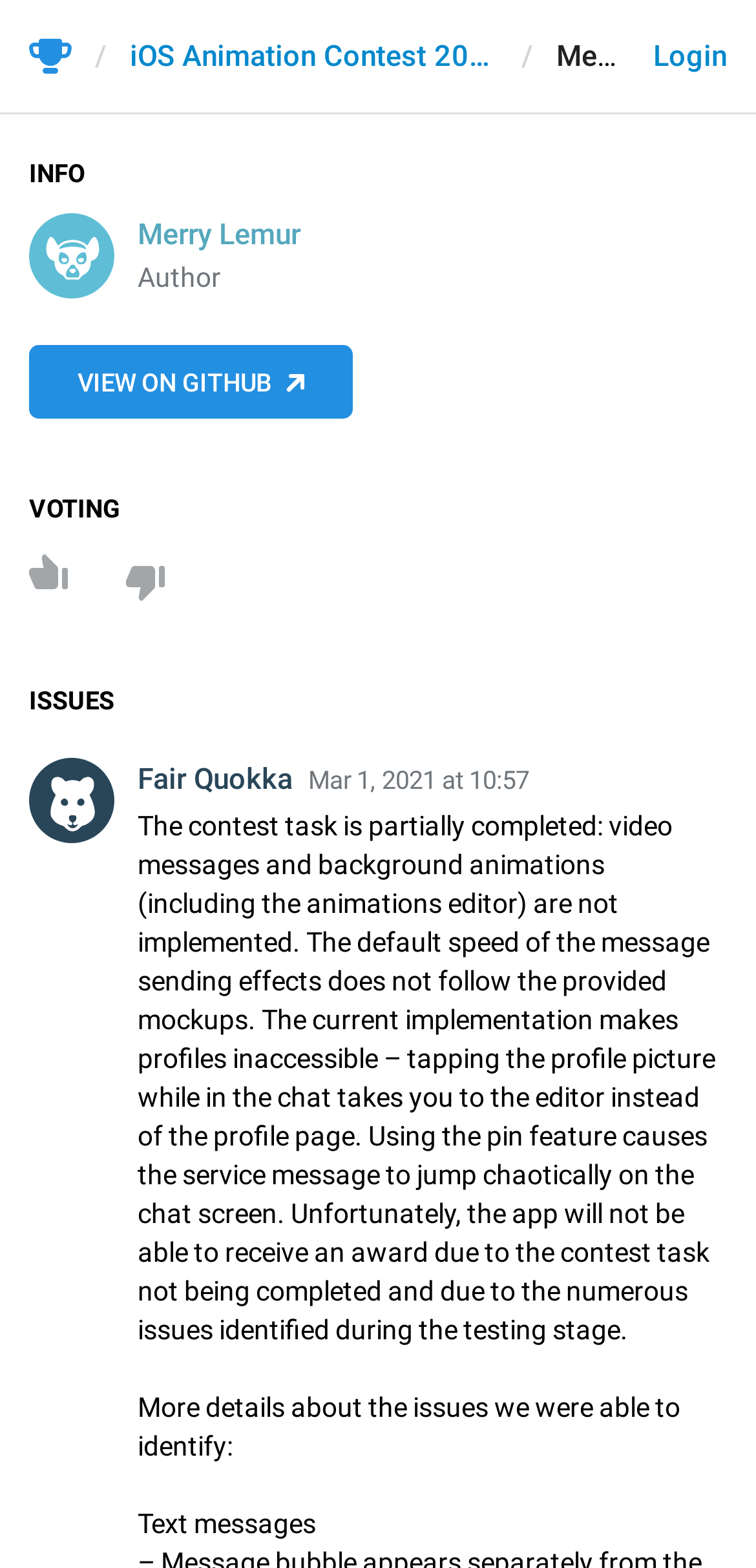Please provide a one-word or phrase answer to the question: 
What is the issue with the profile picture?

Takes you to the editor